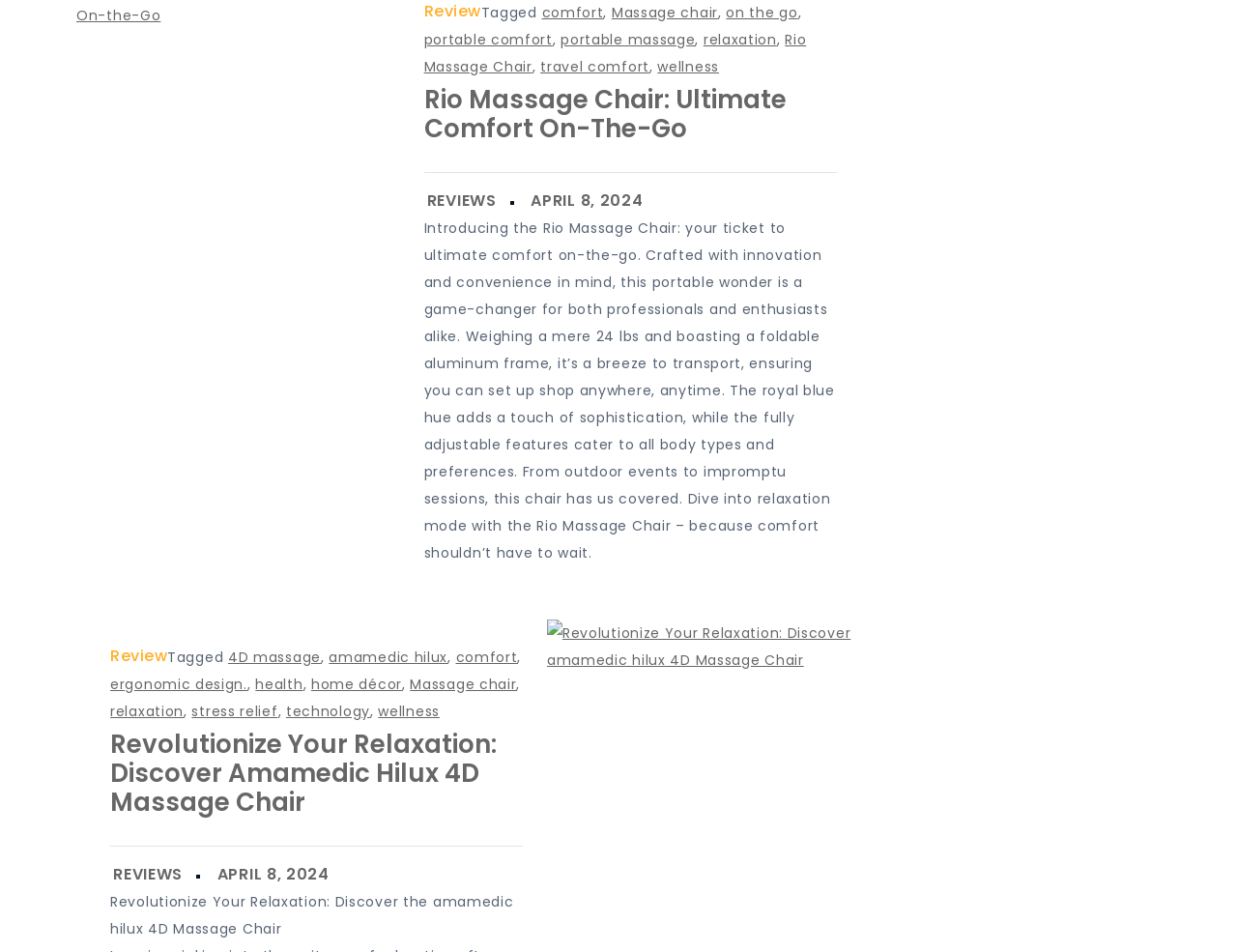Please identify the bounding box coordinates of the clickable element to fulfill the following instruction: "Learn more about the 'Amamedic Hilux 4D Massage Chair'". The coordinates should be four float numbers between 0 and 1, i.e., [left, top, right, bottom].

[0.266, 0.68, 0.362, 0.7]